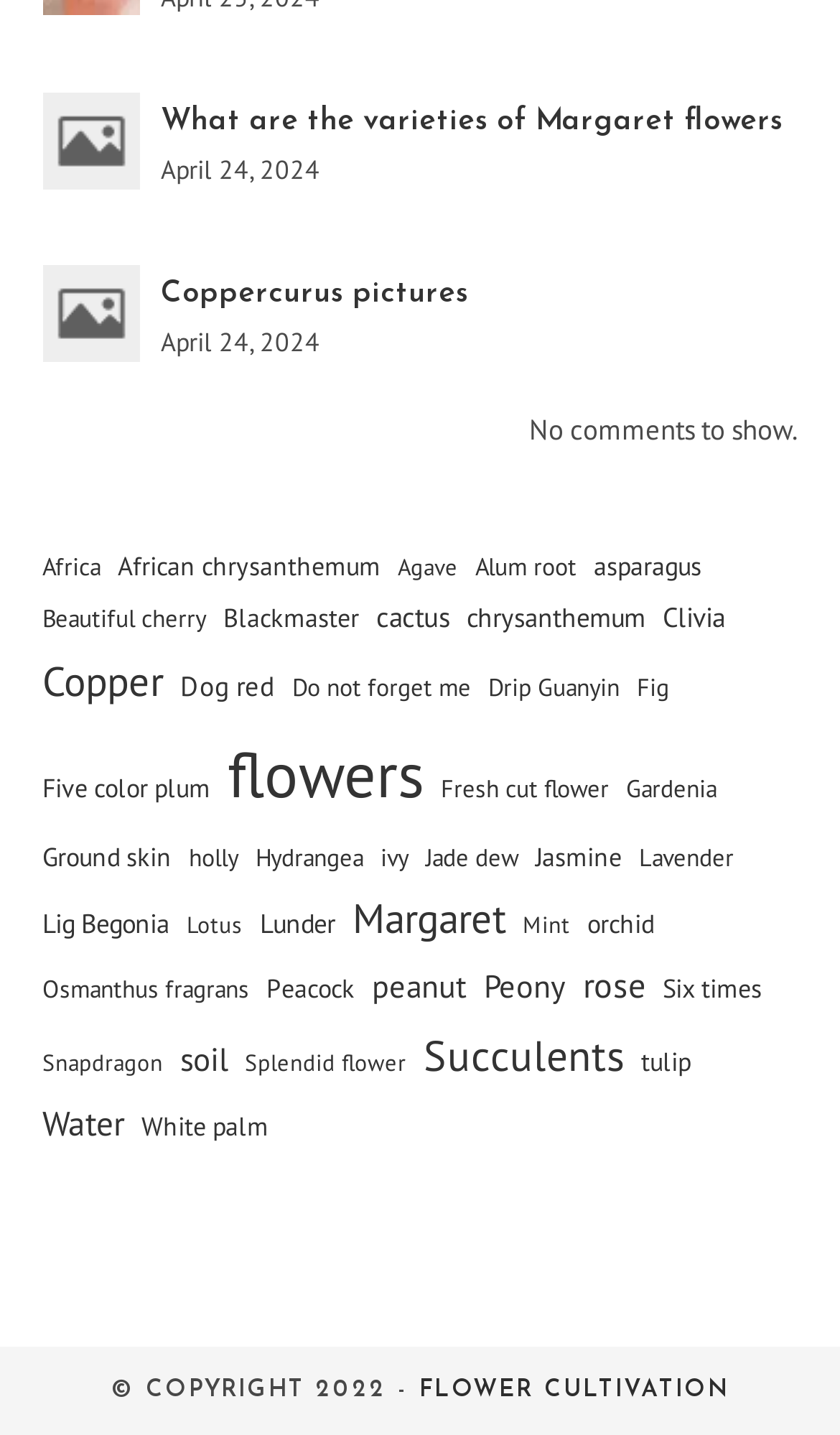Based on the element description: "alt="123 HP Setup"", identify the UI element and provide its bounding box coordinates. Use four float numbers between 0 and 1, [left, top, right, bottom].

None